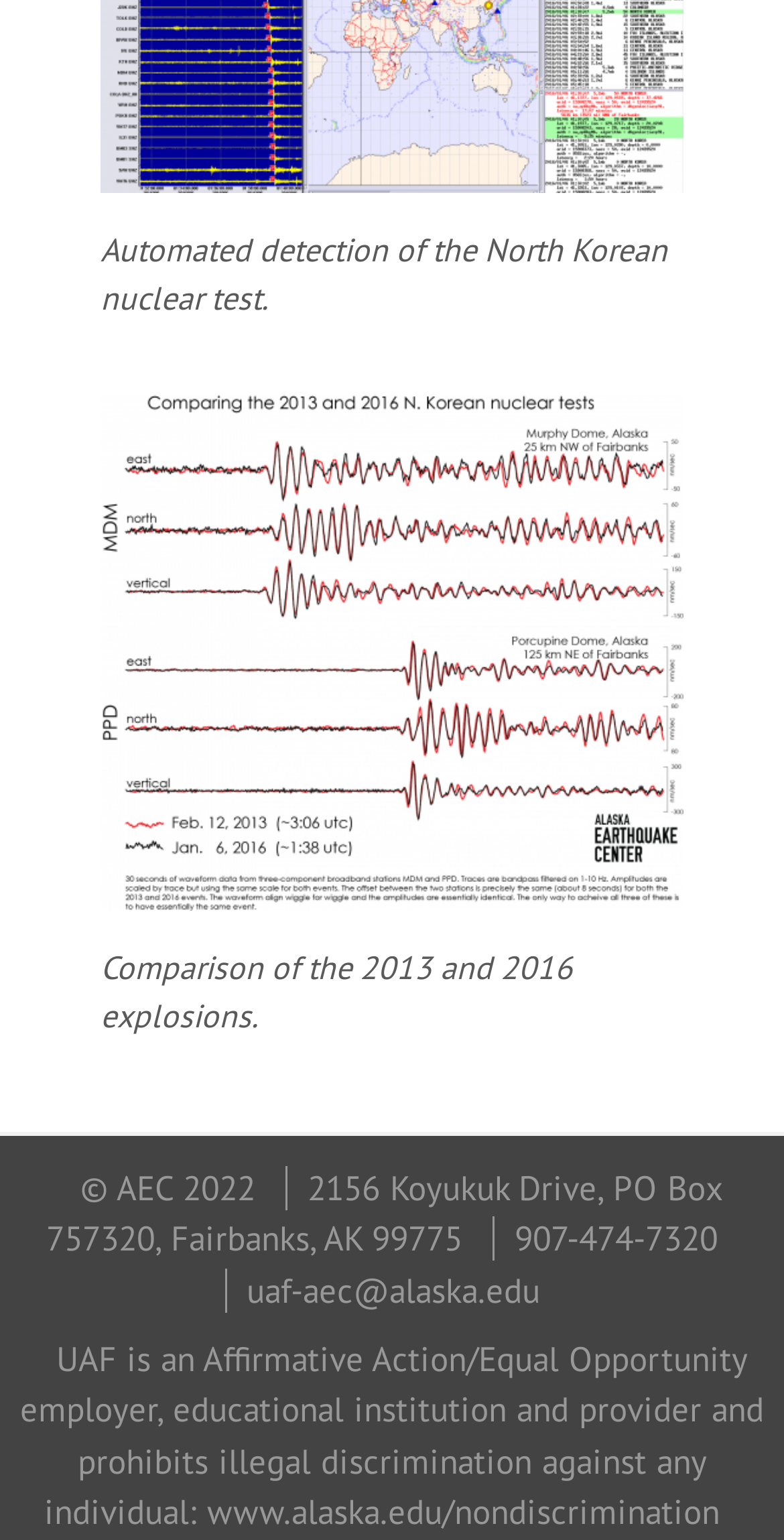Consider the image and give a detailed and elaborate answer to the question: 
What is the topic of the image on the webpage?

I found the topic of the image by looking at the image description, which is provided as 'Comparison of the 2013 and 2016 explosions'.